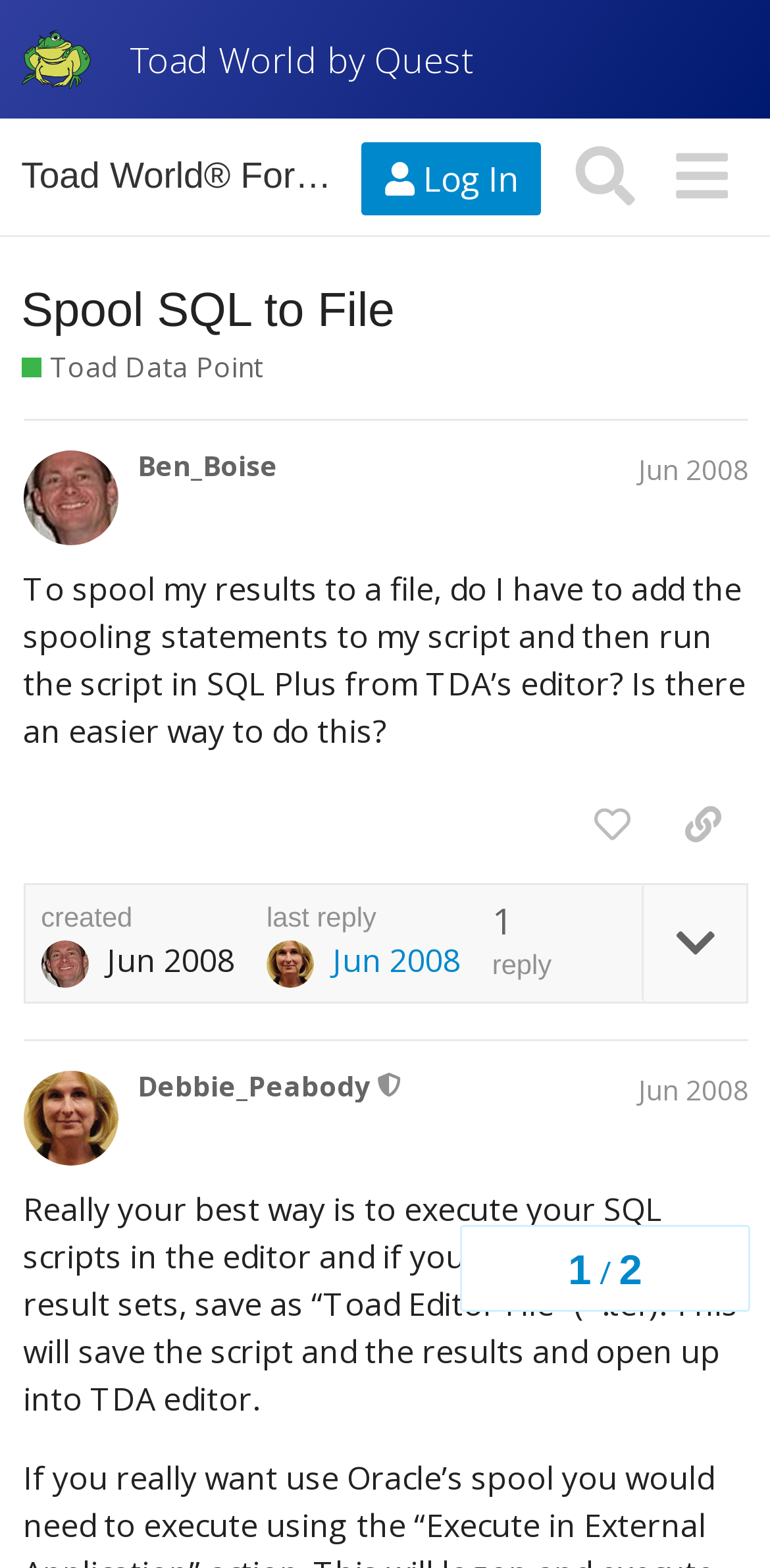How many posts are there in this topic?
Using the visual information from the image, give a one-word or short-phrase answer.

2